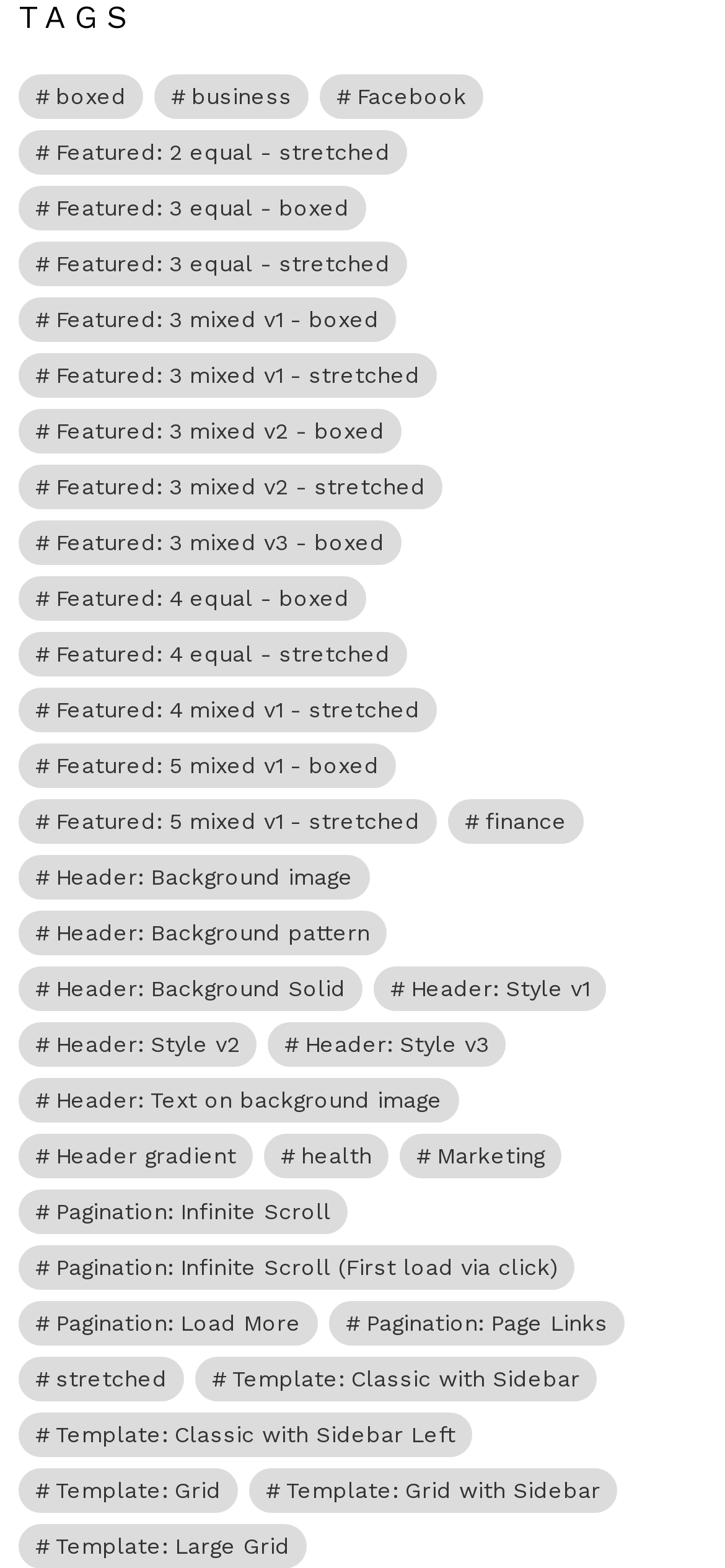Provide the bounding box coordinates, formatted as (top-left x, top-left y, bottom-right x, bottom-right y), with all values being floating point numbers between 0 and 1. Identify the bounding box of the UI element that matches the description: Header: Background Solid

[0.026, 0.616, 0.5, 0.645]